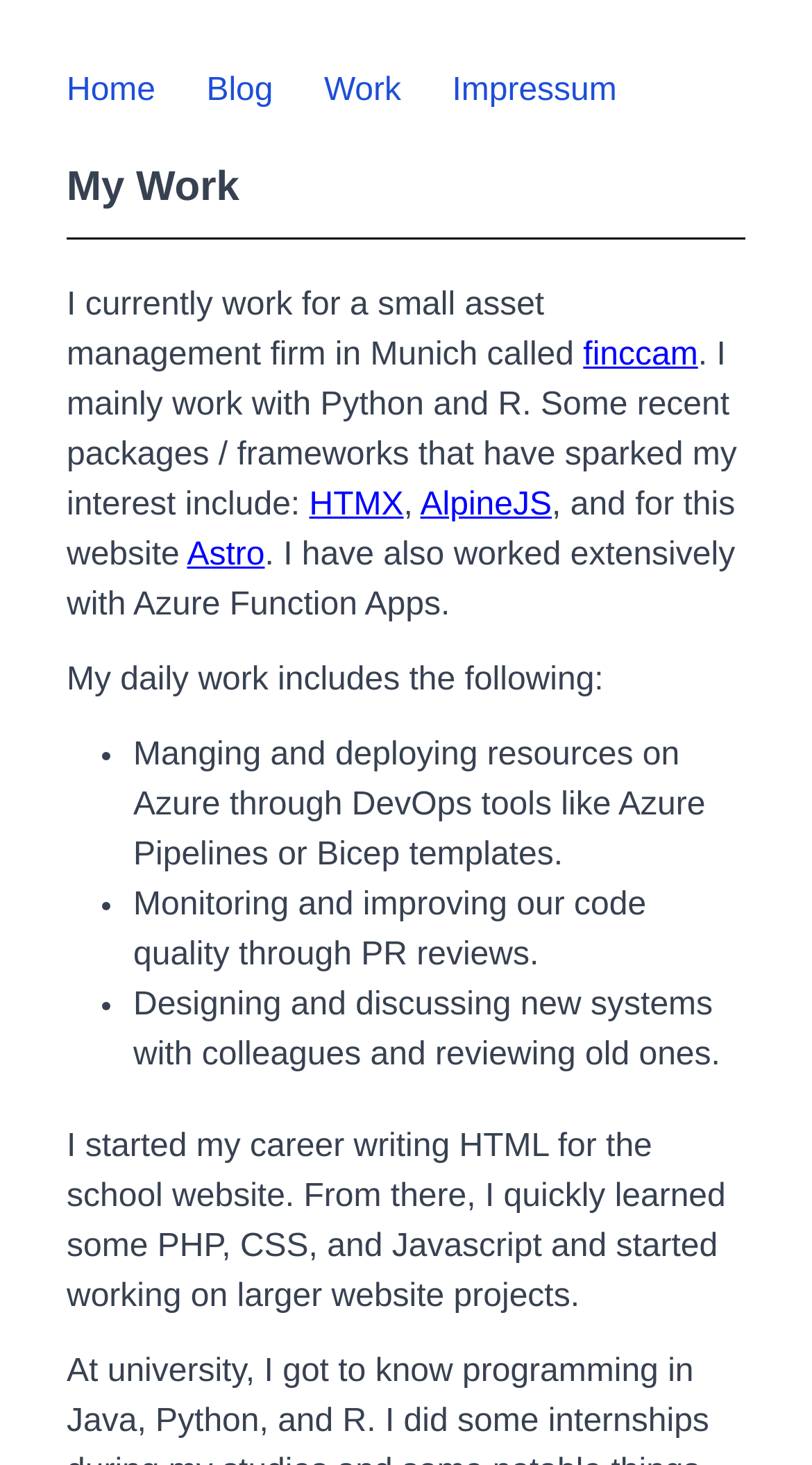Indicate the bounding box coordinates of the element that needs to be clicked to satisfy the following instruction: "check impressum". The coordinates should be four float numbers between 0 and 1, i.e., [left, top, right, bottom].

[0.557, 0.045, 0.76, 0.08]